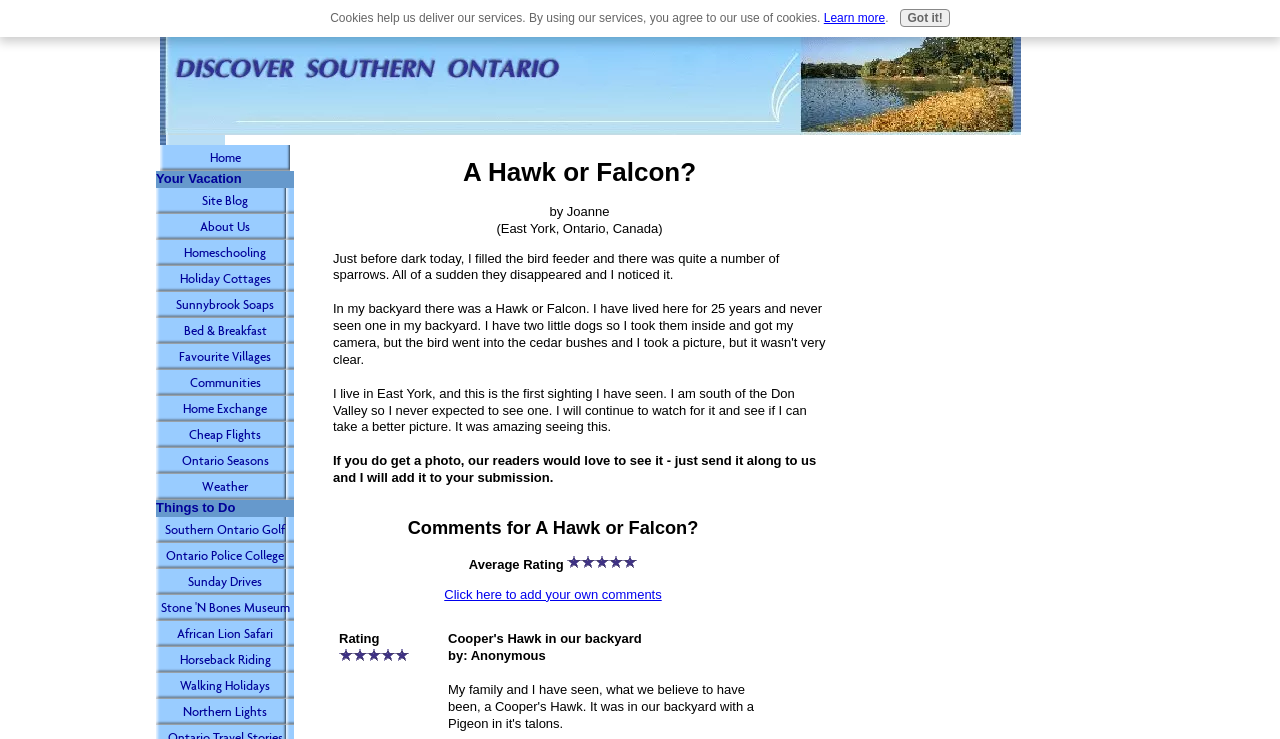Find the bounding box coordinates of the element's region that should be clicked in order to follow the given instruction: "Read about 'A Hawk or Falcon?'". The coordinates should consist of four float numbers between 0 and 1, i.e., [left, top, right, bottom].

[0.26, 0.339, 0.609, 0.382]